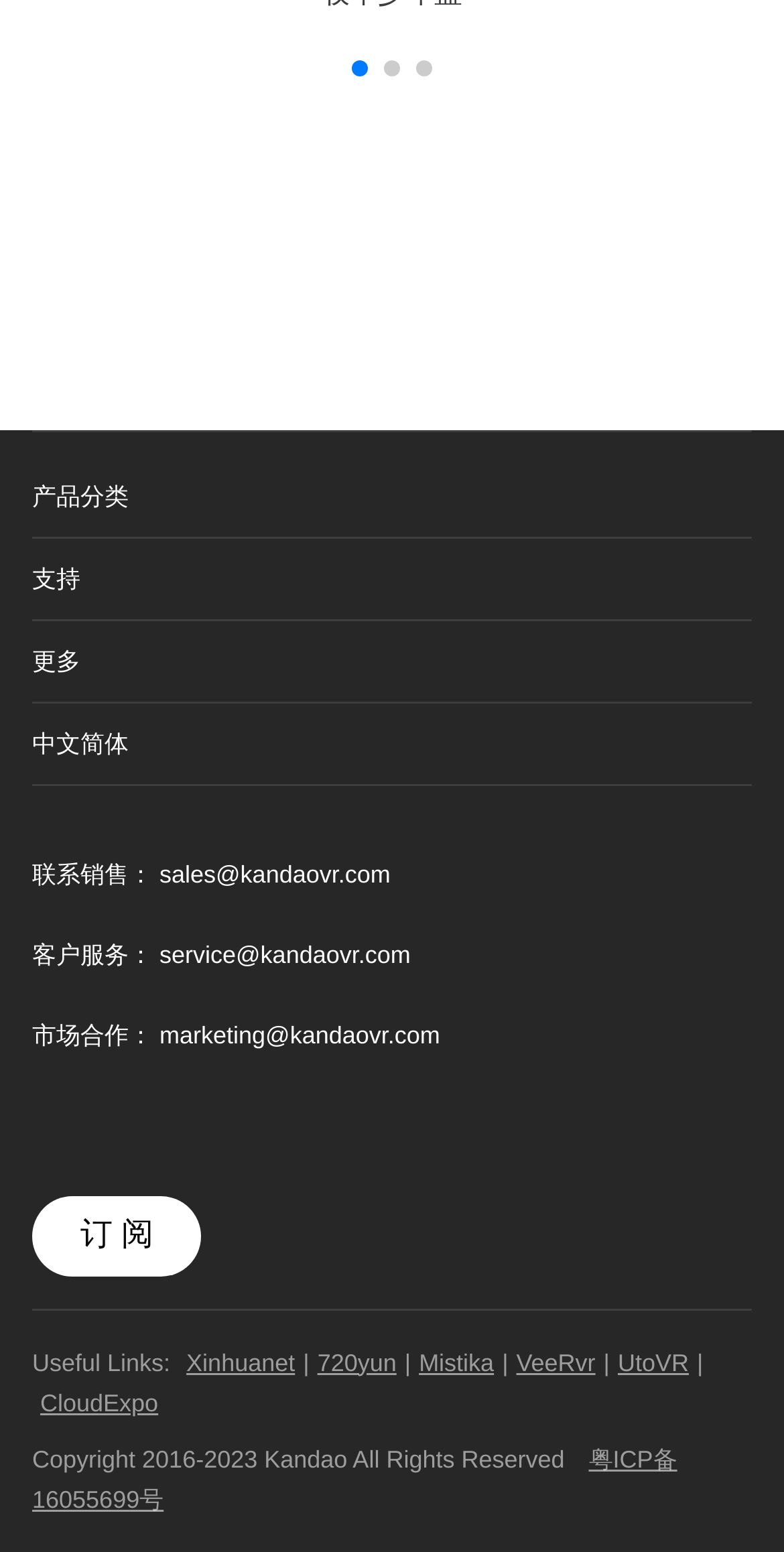Find the bounding box coordinates for the UI element whose description is: "VeeRvr". The coordinates should be four float numbers between 0 and 1, in the format [left, top, right, bottom].

[0.648, 0.869, 0.77, 0.887]